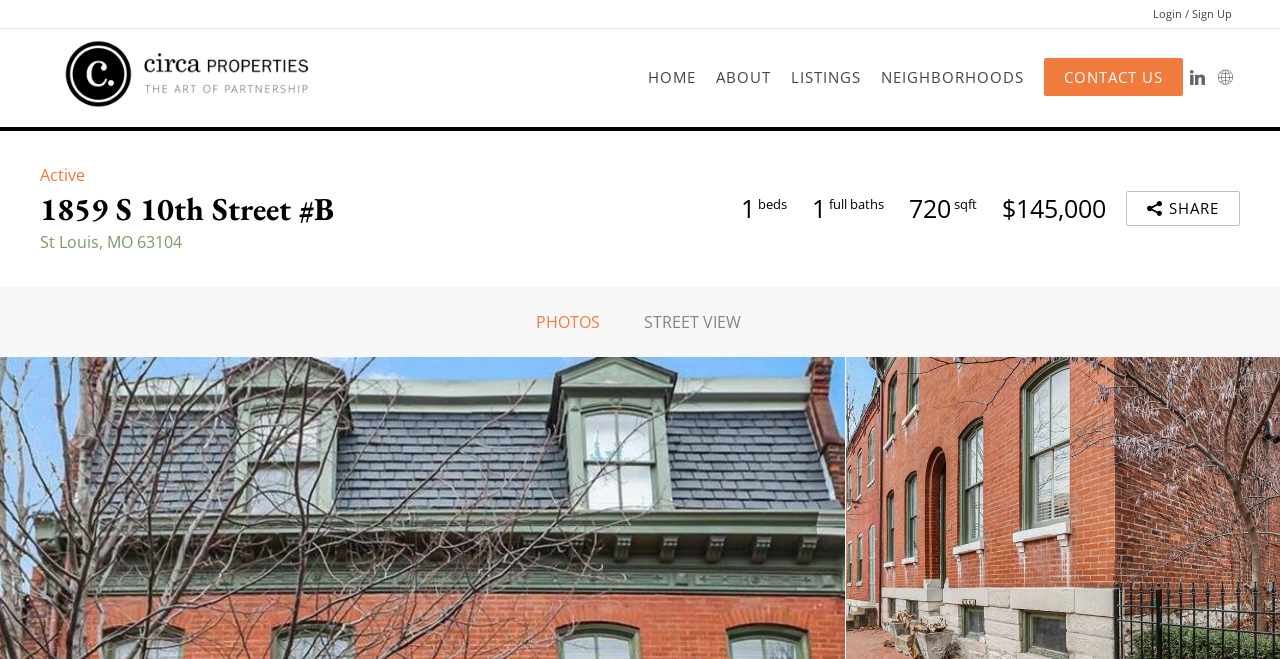Pinpoint the bounding box coordinates of the element to be clicked to execute the instruction: "Visit Circa Properties website".

[0.031, 0.141, 0.262, 0.171]